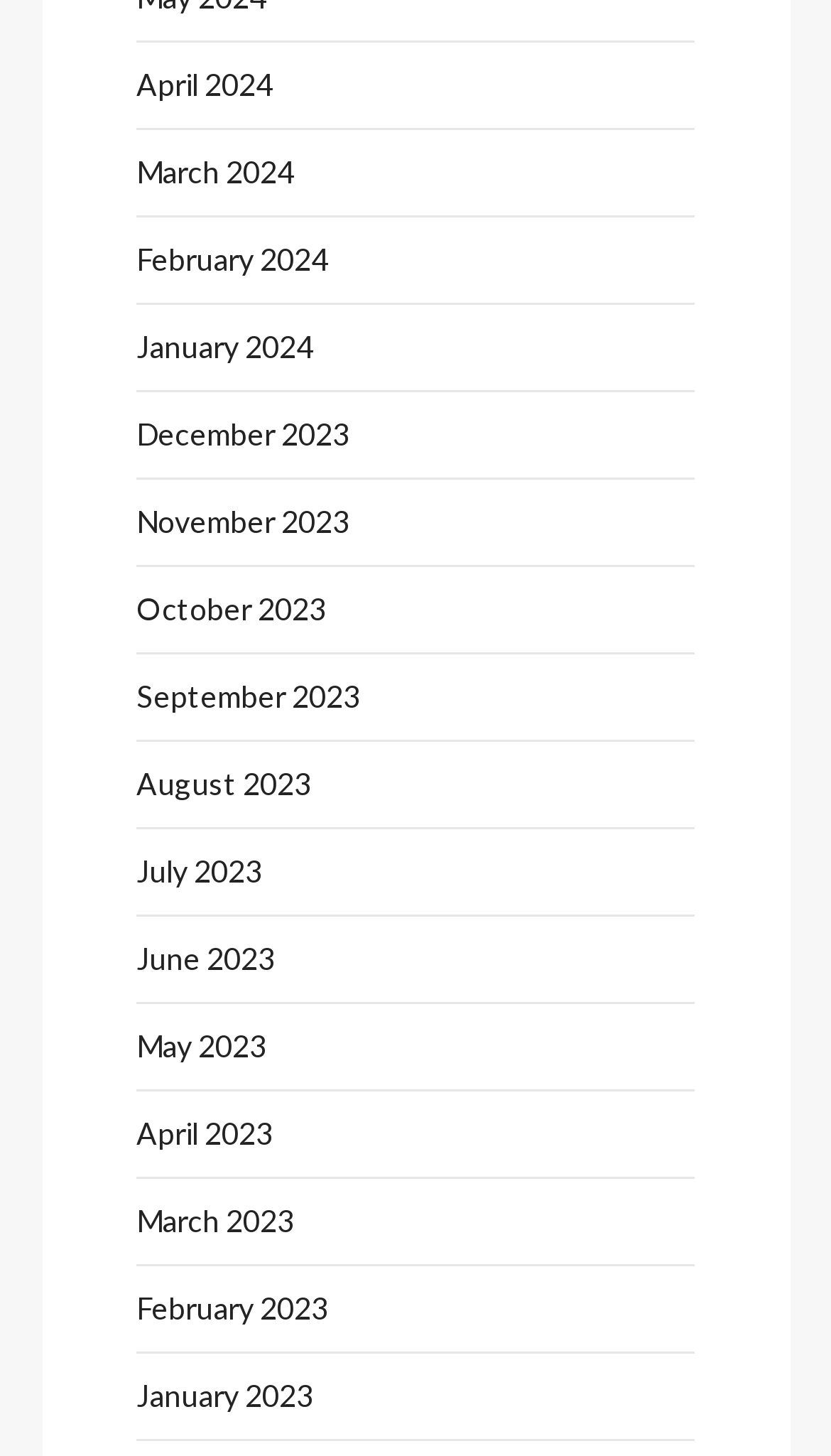Can you specify the bounding box coordinates for the region that should be clicked to fulfill this instruction: "view April 2024".

[0.164, 0.04, 0.328, 0.078]